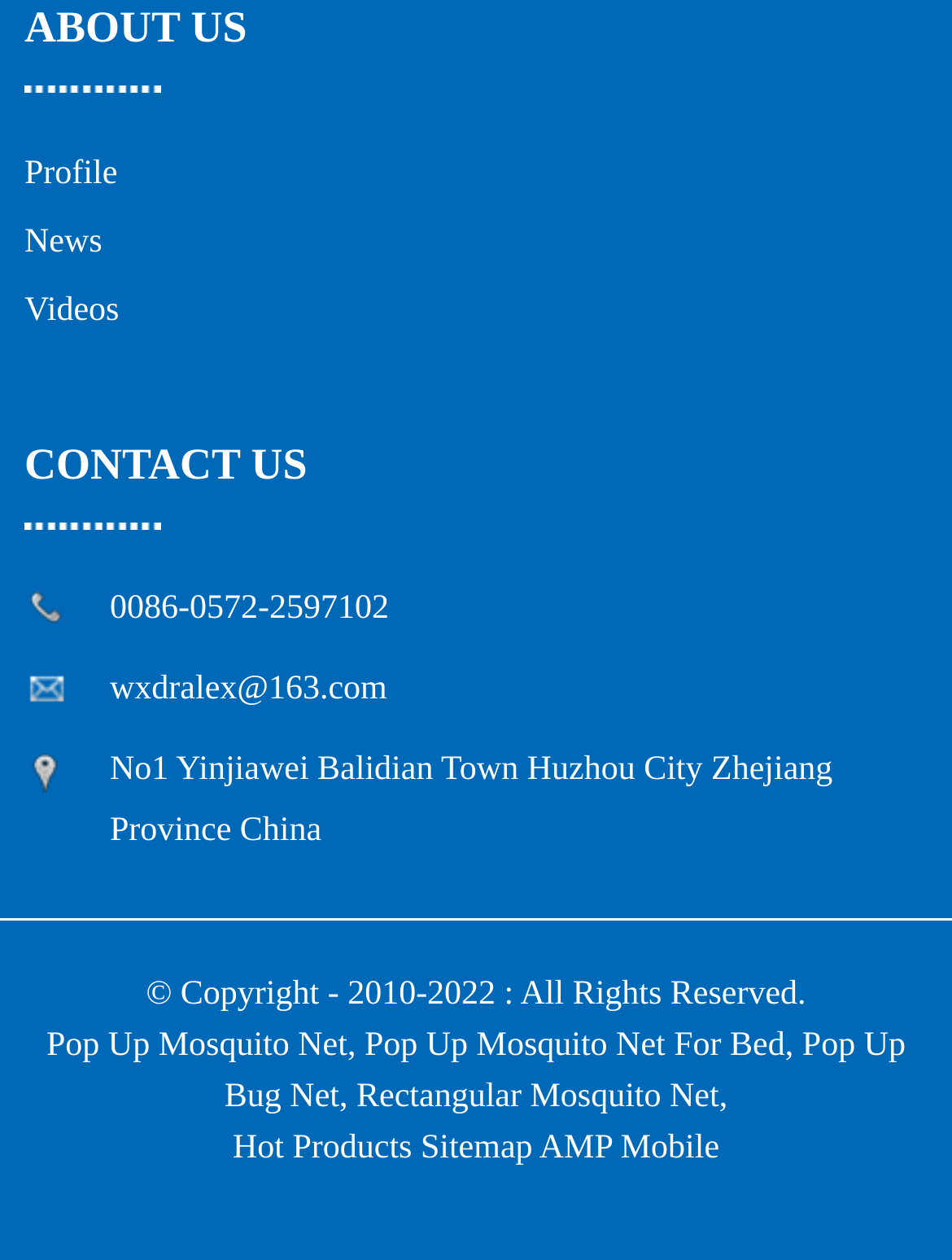Kindly provide the bounding box coordinates of the section you need to click on to fulfill the given instruction: "contact us".

[0.026, 0.333, 0.974, 0.421]